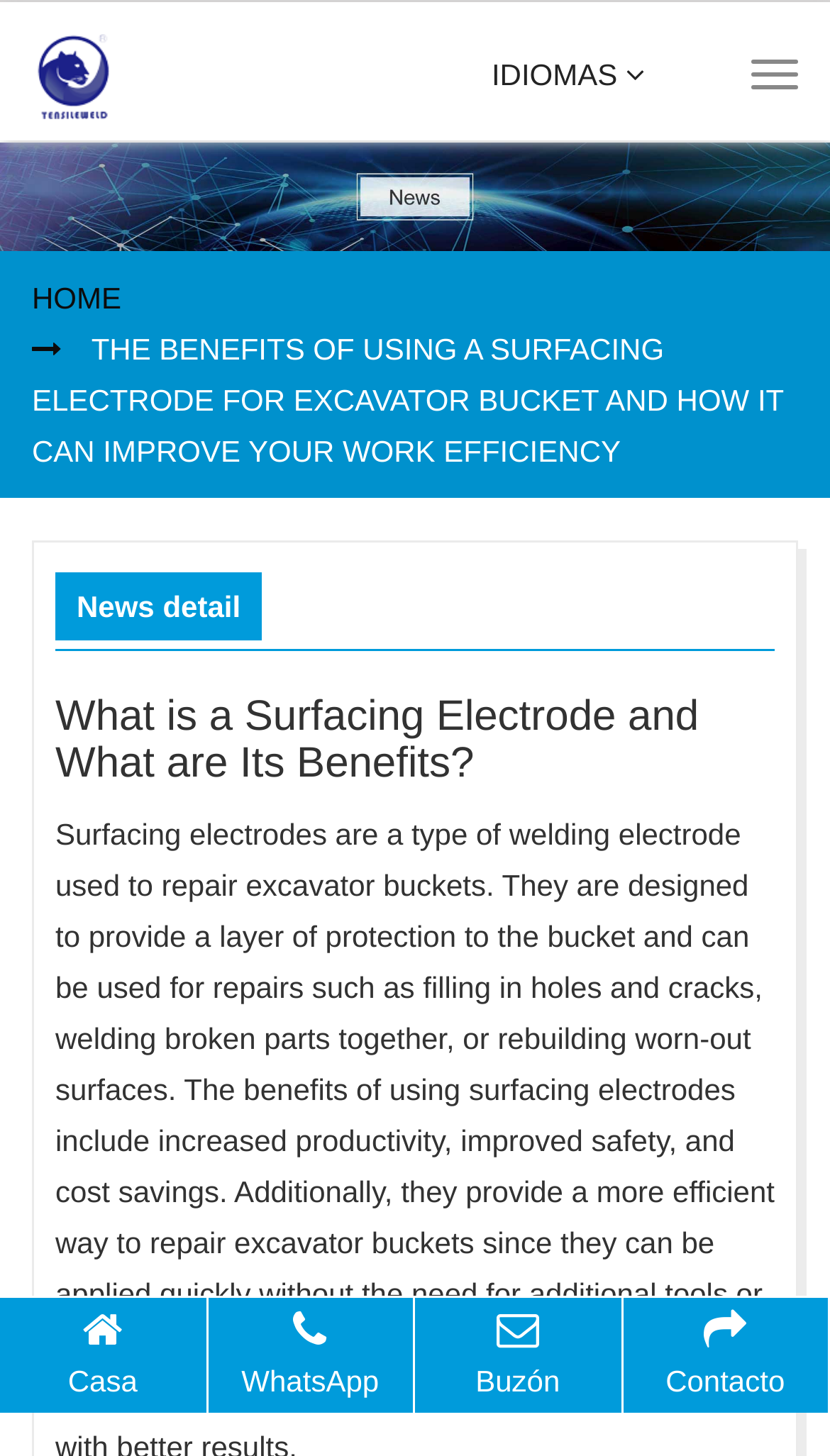Determine the bounding box coordinates of the element's region needed to click to follow the instruction: "Read news". Provide these coordinates as four float numbers between 0 and 1, formatted as [left, top, right, bottom].

[0.0, 0.098, 1.0, 0.172]